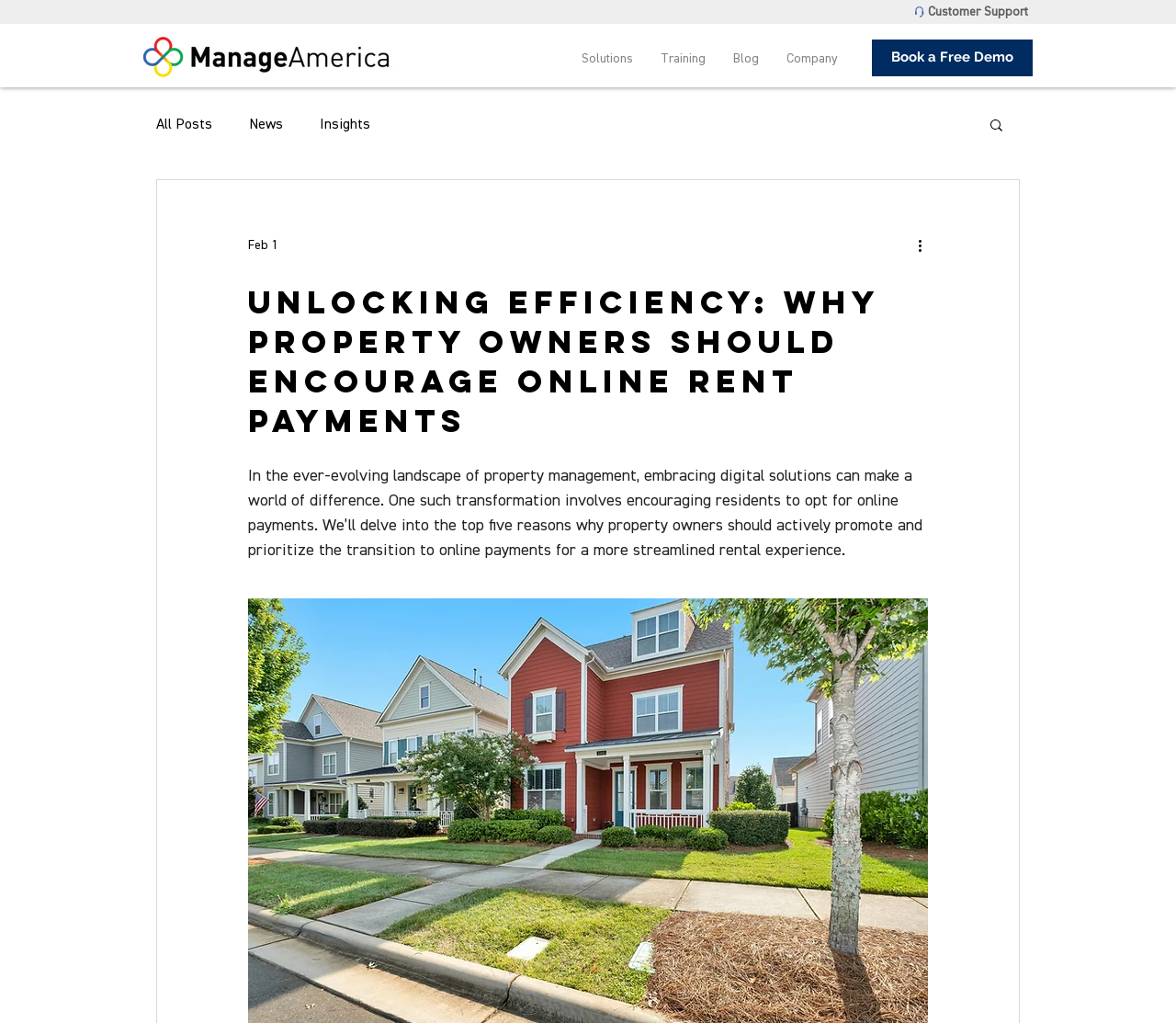What is the purpose of the 'Book a Free Demo' button?
Craft a detailed and extensive response to the question.

The 'Book a Free Demo' button is located at the top right corner of the webpage, and it's likely used to allow users to schedule a demonstration of the company's services or products.